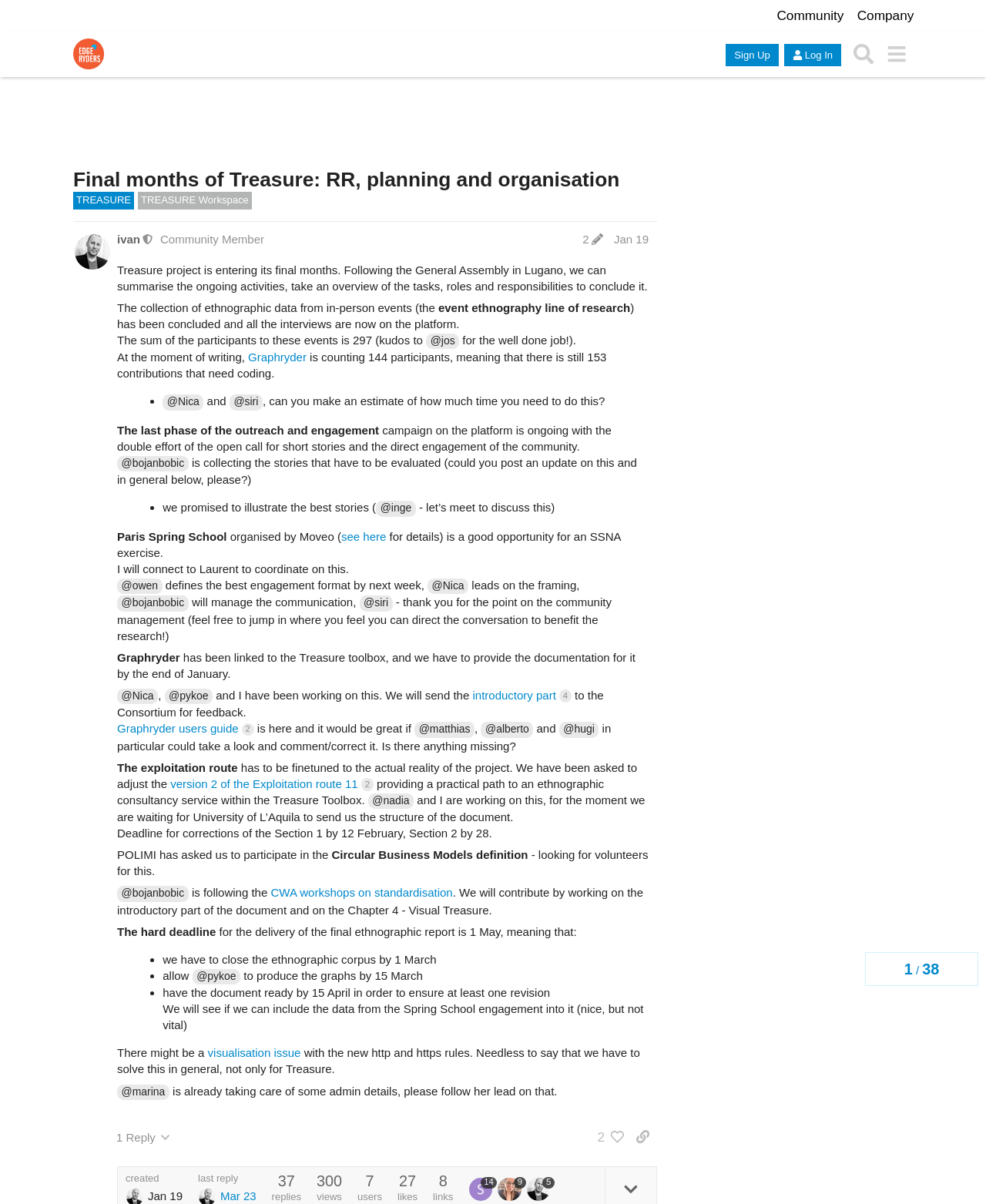How many participants are there in the events?
Look at the image and answer with only one word or phrase.

297